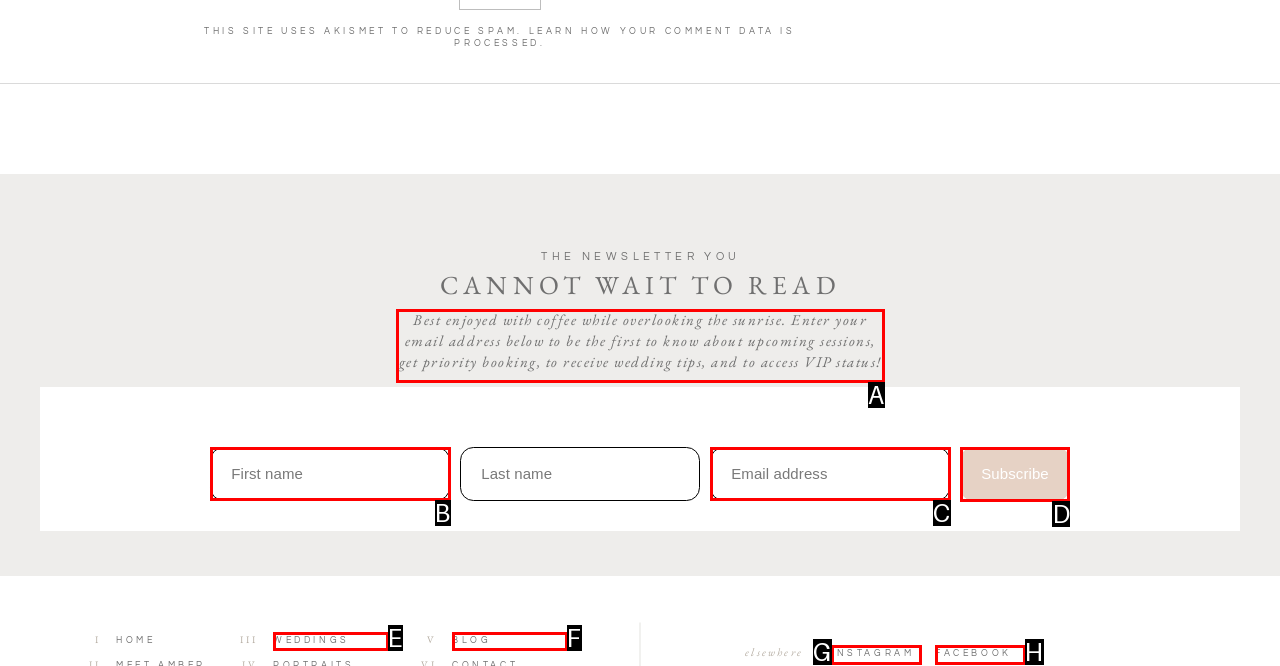Select the letter that corresponds to the description: name="firstName" placeholder="First name". Provide your answer using the option's letter.

B